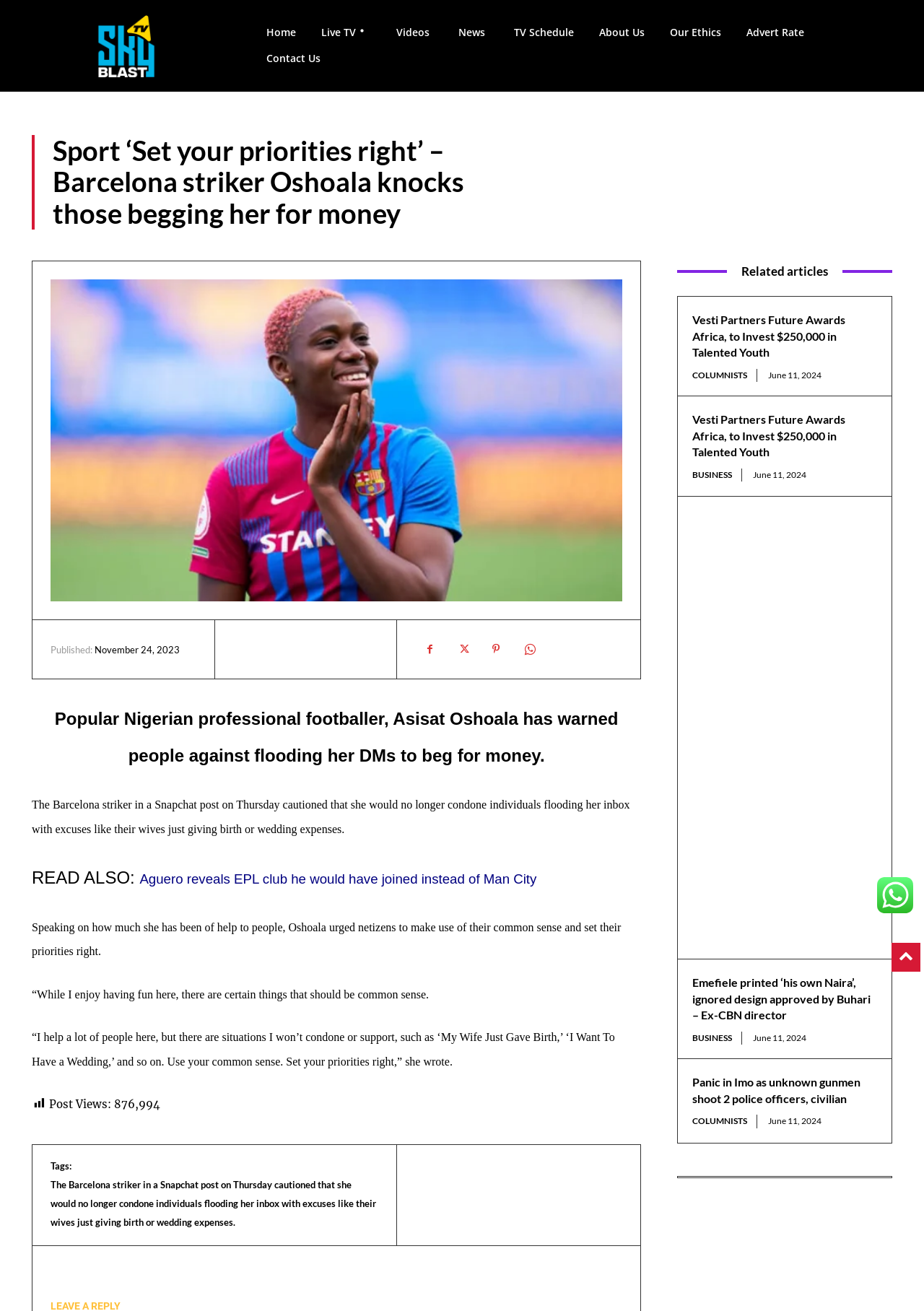Based on the element description, predict the bounding box coordinates (top-left x, top-left y, bottom-right x, bottom-right y) for the UI element in the screenshot: Videos

[0.417, 0.015, 0.481, 0.035]